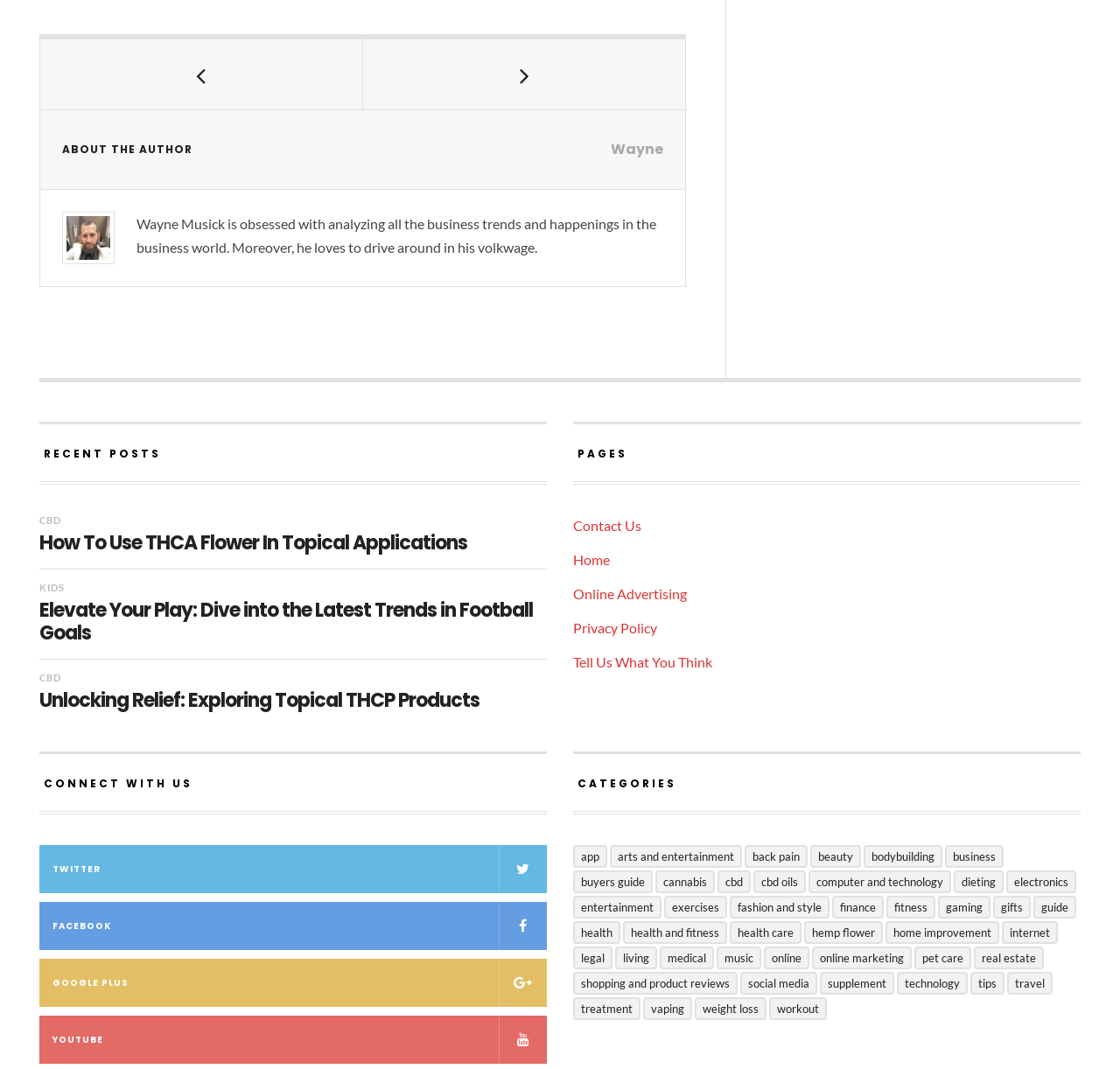What is the author's name?
Please answer the question with as much detail as possible using the screenshot.

The author's name is mentioned in the heading 'ABOUT THE AUTHOR Wayne' at the top of the webpage, which suggests that the author's name is Wayne Musick.